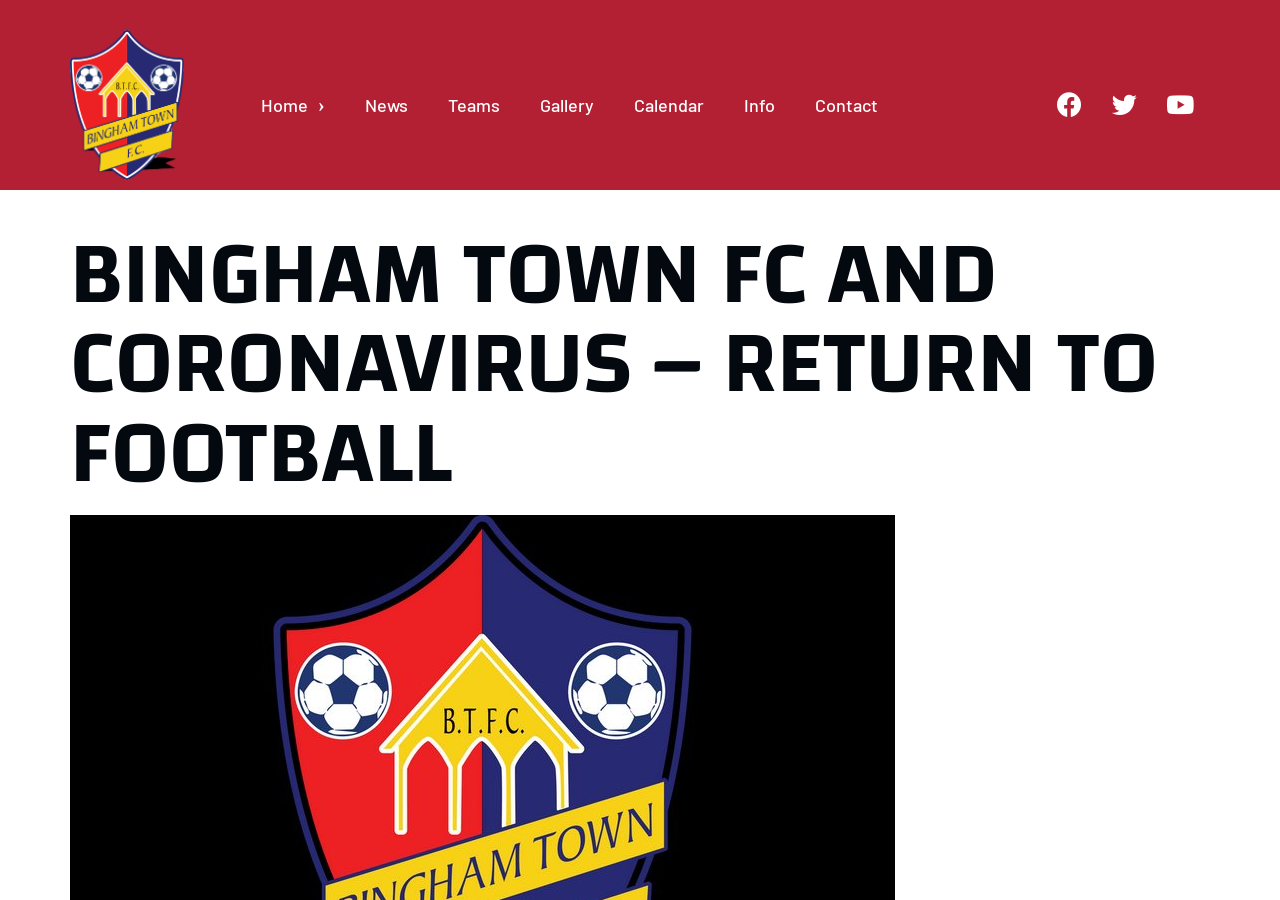Identify the bounding box coordinates necessary to click and complete the given instruction: "browse teams".

[0.334, 0.061, 0.406, 0.172]